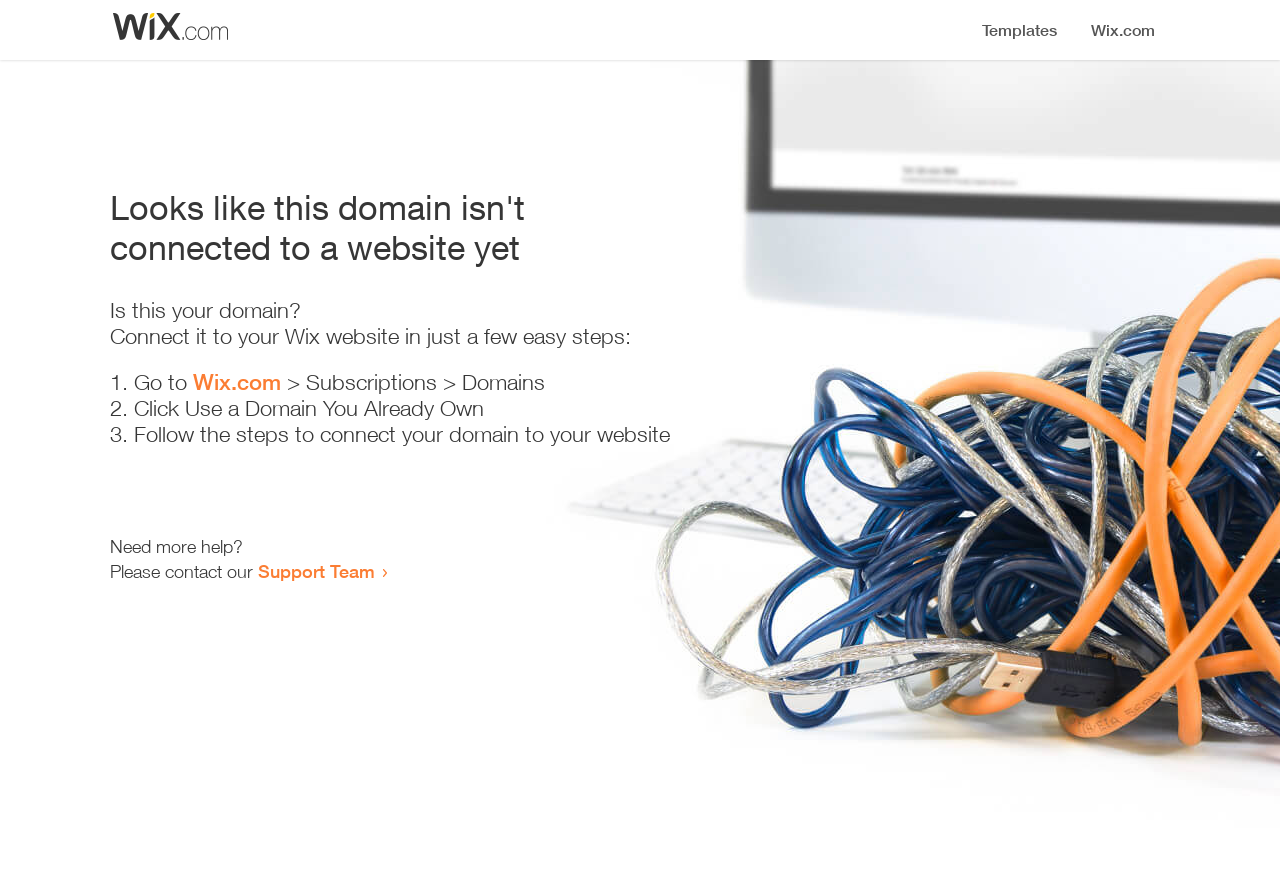Where can I go to connect my domain?
Provide a detailed and well-explained answer to the question.

The webpage provides a link to 'Wix.com' in the step 'Go to Wix.com > Subscriptions > Domains', indicating that I can go to Wix.com to connect my domain.